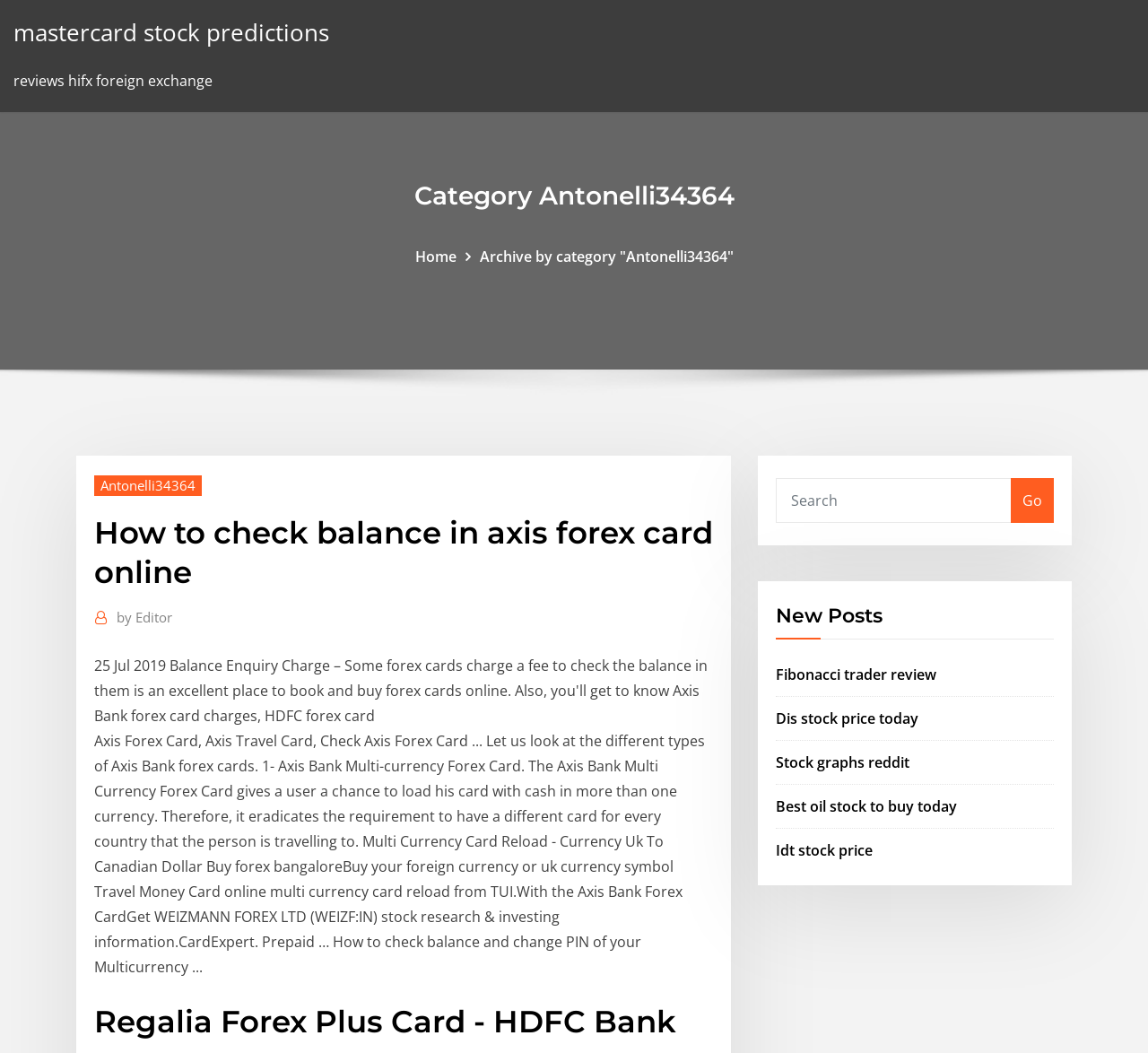Please determine the bounding box coordinates for the element that should be clicked to follow these instructions: "Check Axis Forex Card balance".

[0.082, 0.694, 0.614, 0.928]